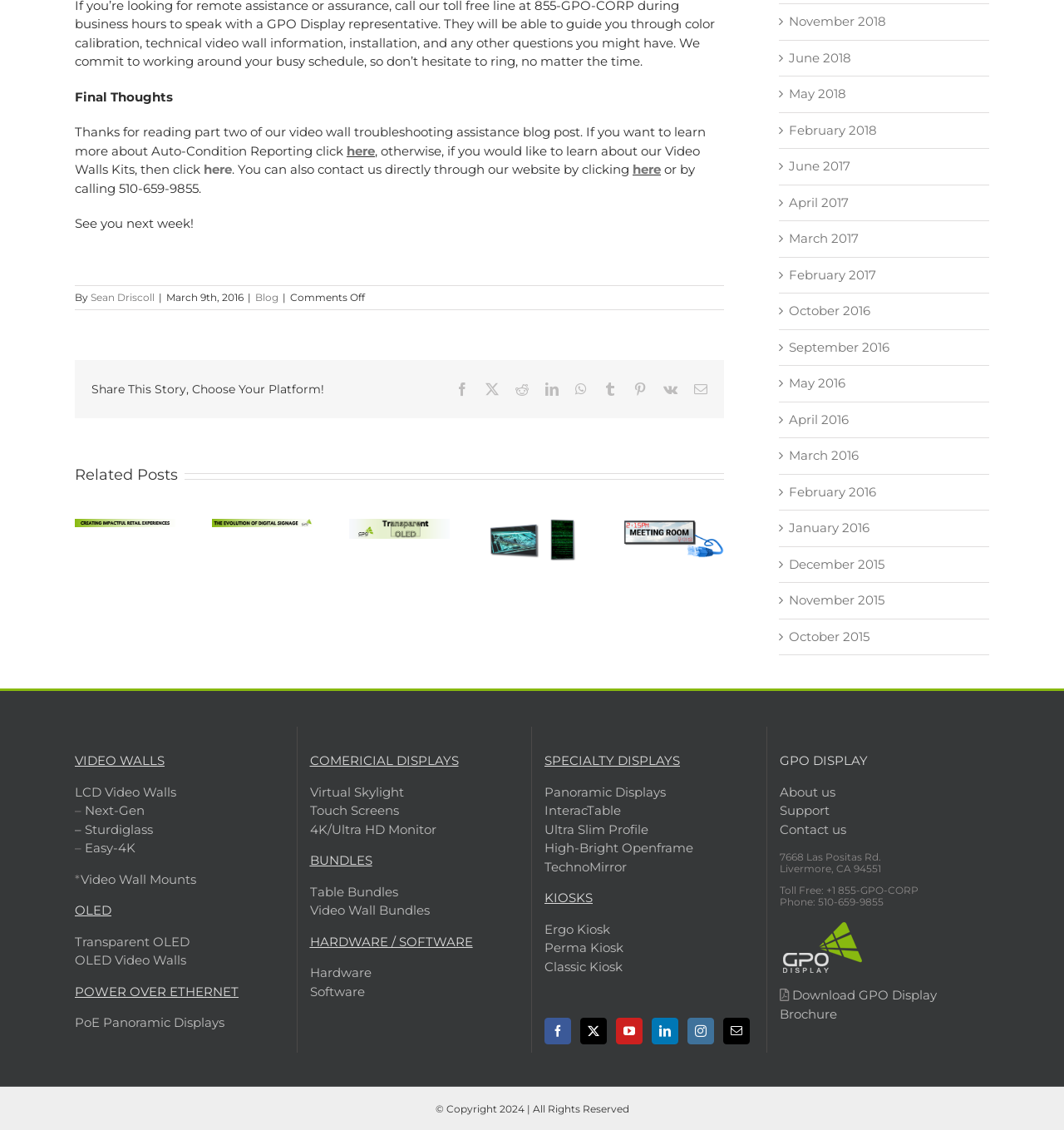What social media platforms can the story be shared on?
Could you answer the question in a detailed manner, providing as much information as possible?

The webpage provides a 'Share This Story, Choose Your Platform!' section, which lists multiple social media platforms, including Facebook, Reddit, LinkedIn, and others, where the story can be shared.